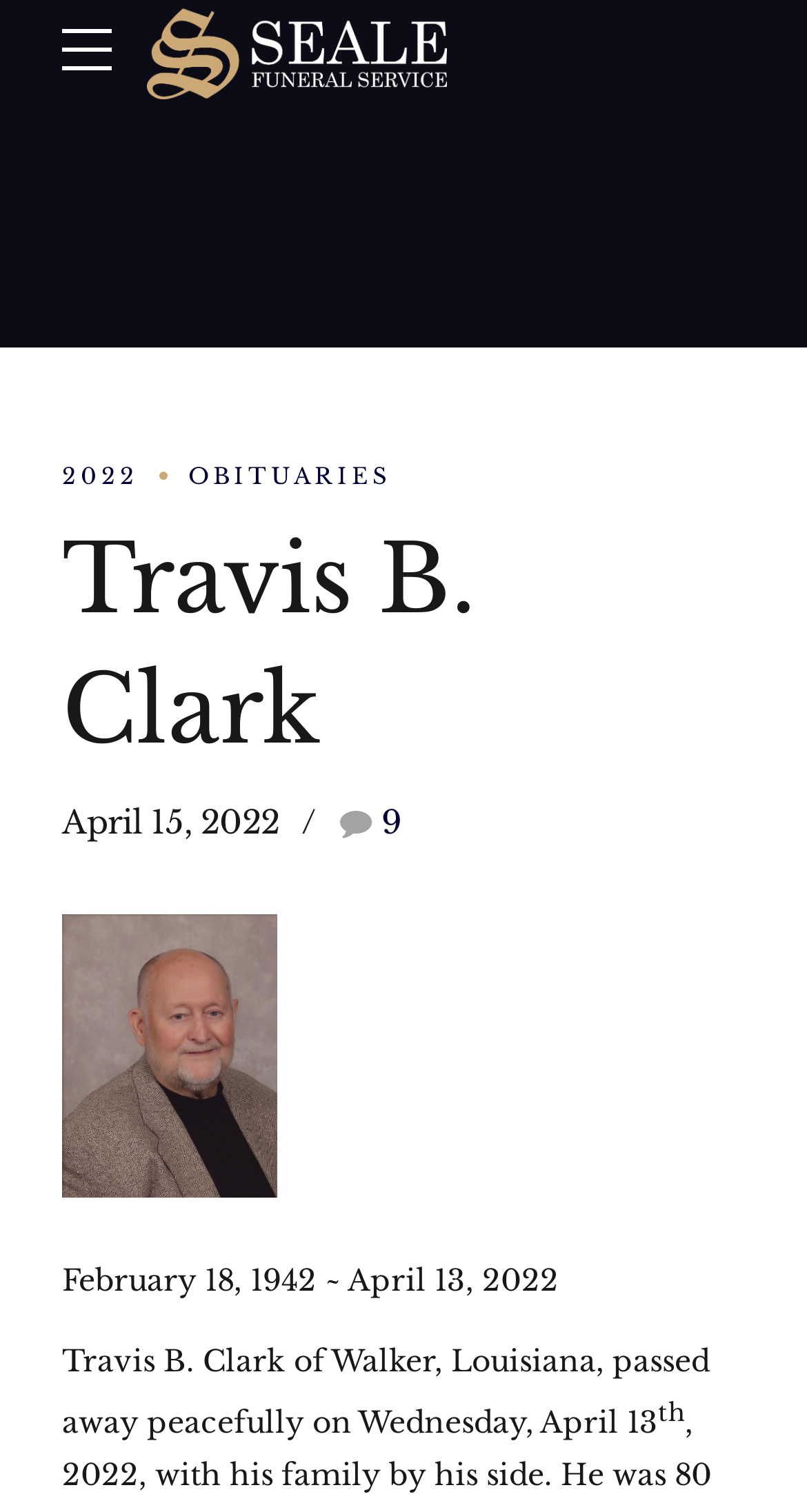Extract the primary headline from the webpage and present its text.

2022OBITUARIES
Travis B. Clark